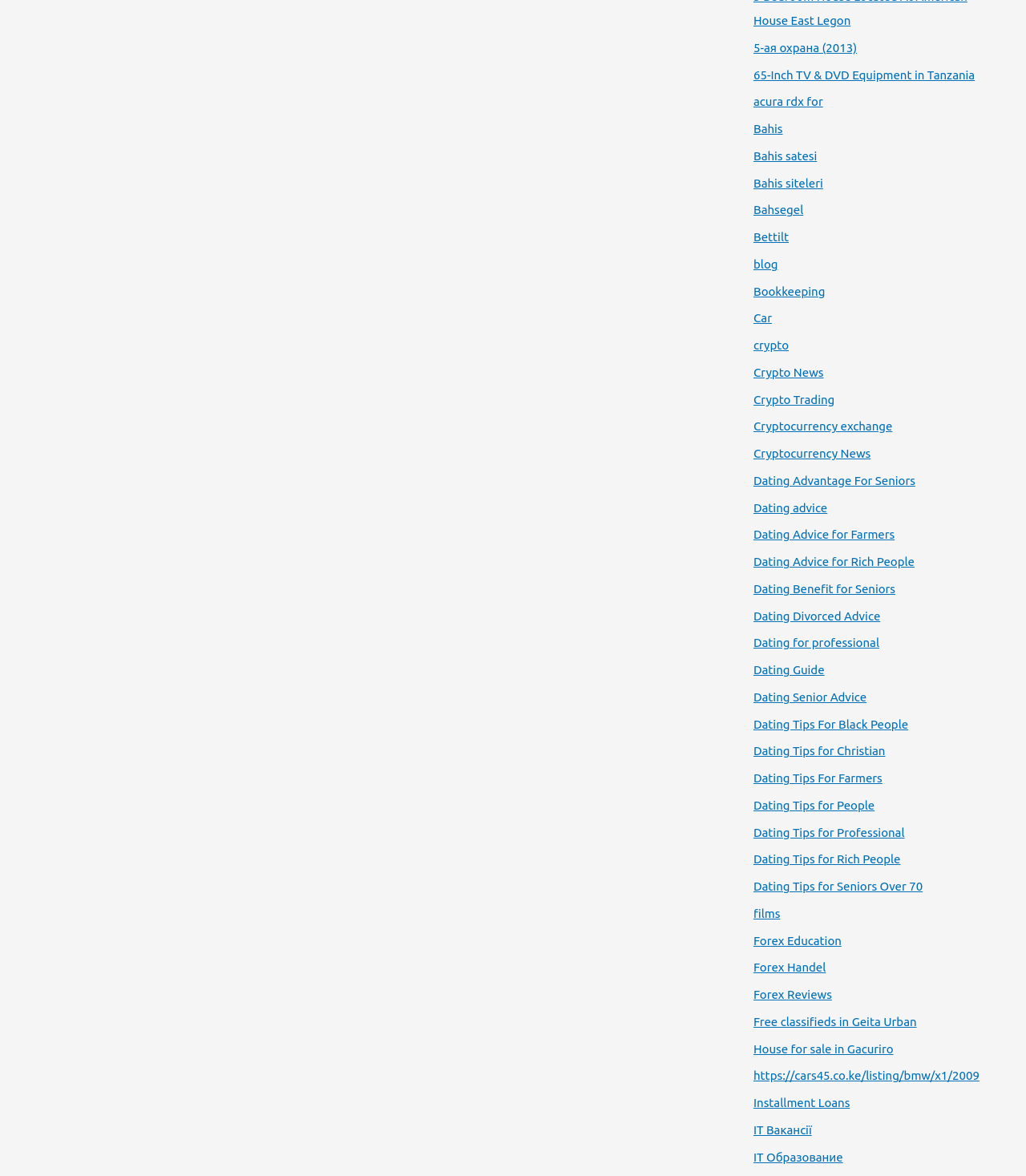Specify the bounding box coordinates of the element's area that should be clicked to execute the given instruction: "Check 'Installment Loans' information". The coordinates should be four float numbers between 0 and 1, i.e., [left, top, right, bottom].

[0.734, 0.932, 0.828, 0.943]